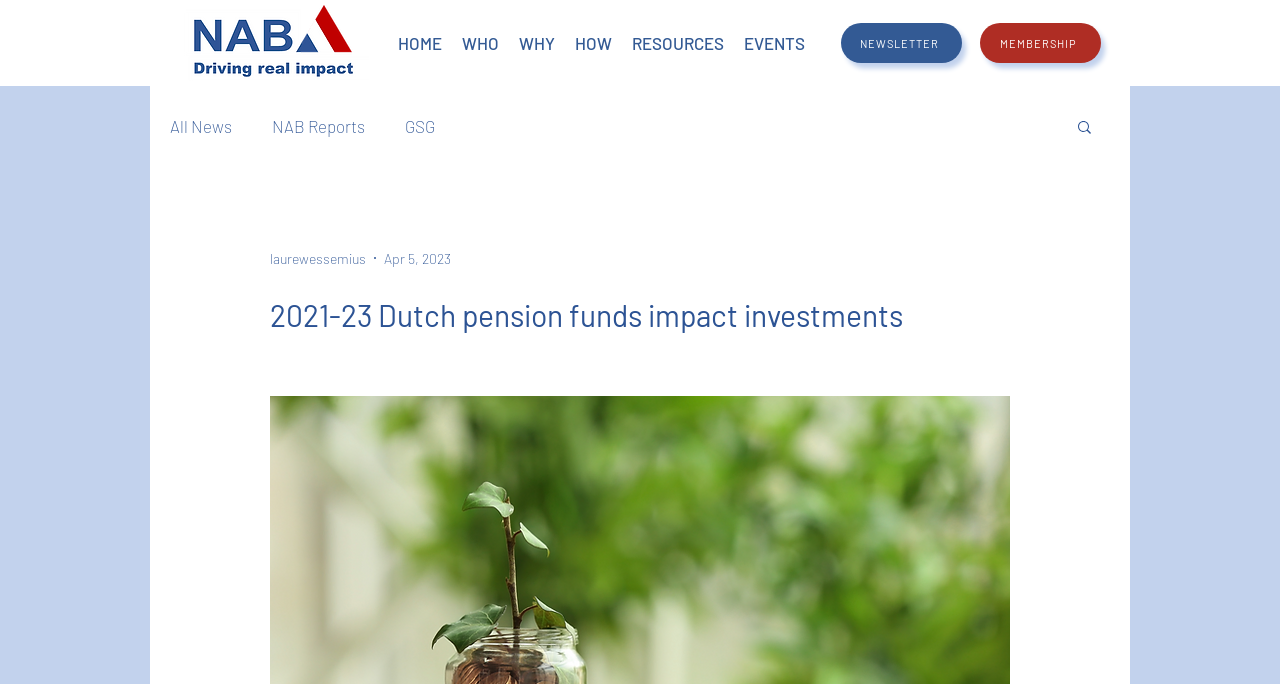Find the bounding box coordinates for the UI element whose description is: "All News". The coordinates should be four float numbers between 0 and 1, in the format [left, top, right, bottom].

[0.133, 0.17, 0.181, 0.199]